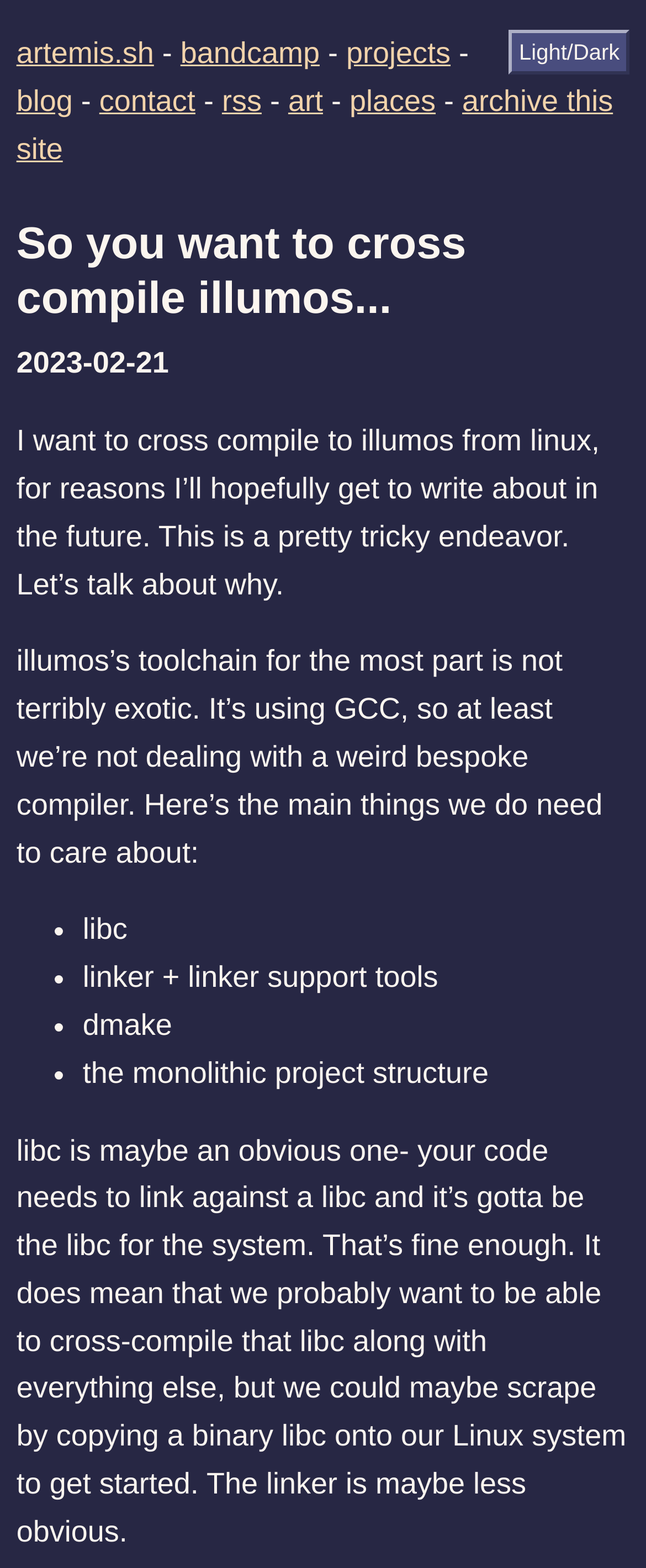What are the main things to care about in cross compiling?
Offer a detailed and full explanation in response to the question.

The article lists the main things to care about in cross compiling to illumos, which are libc, linker + linker support tools, and dmake. These are the key components that need to be considered when cross compiling.